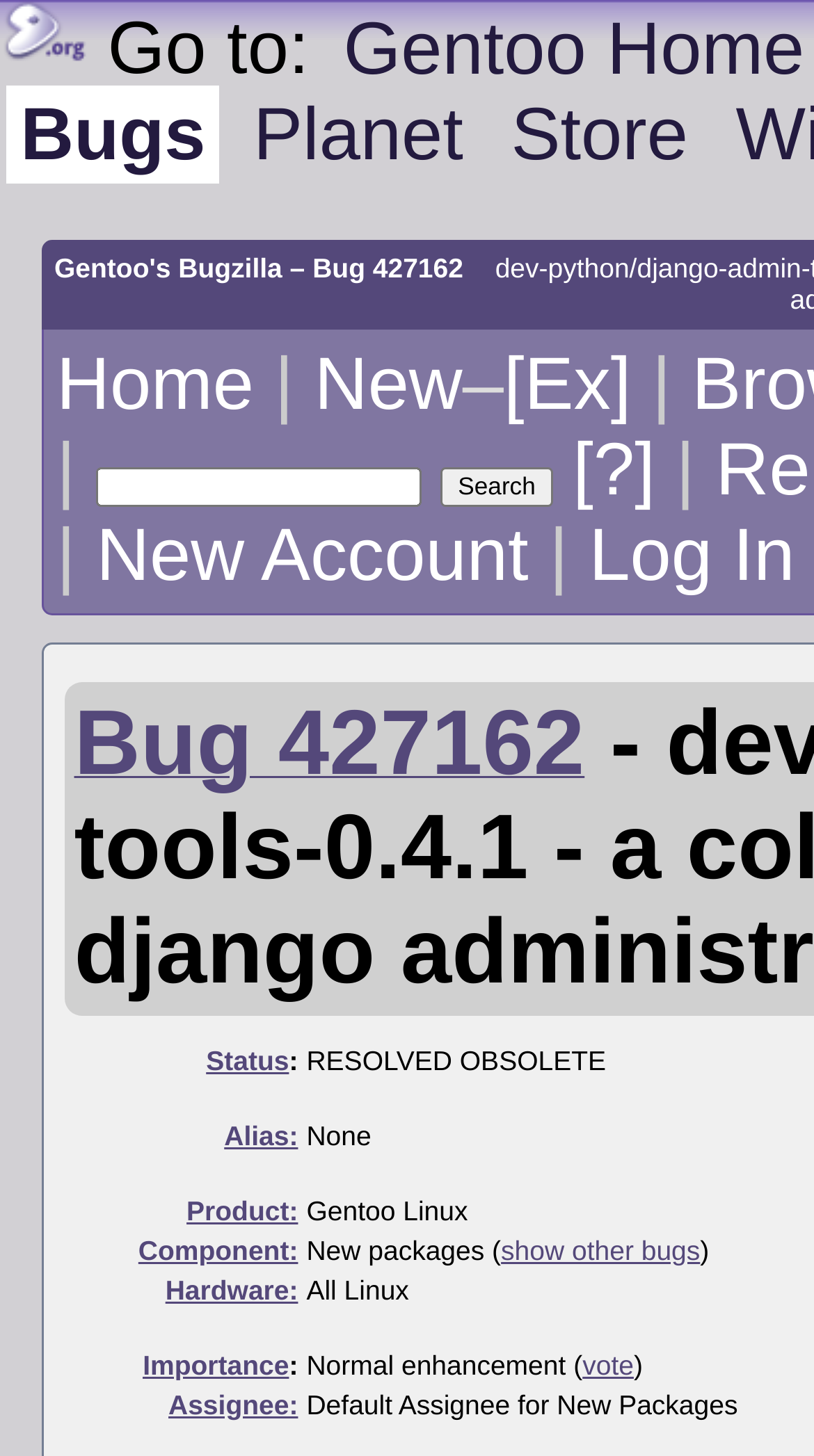How many links are there in the top navigation bar?
Give a single word or phrase as your answer by examining the image.

5